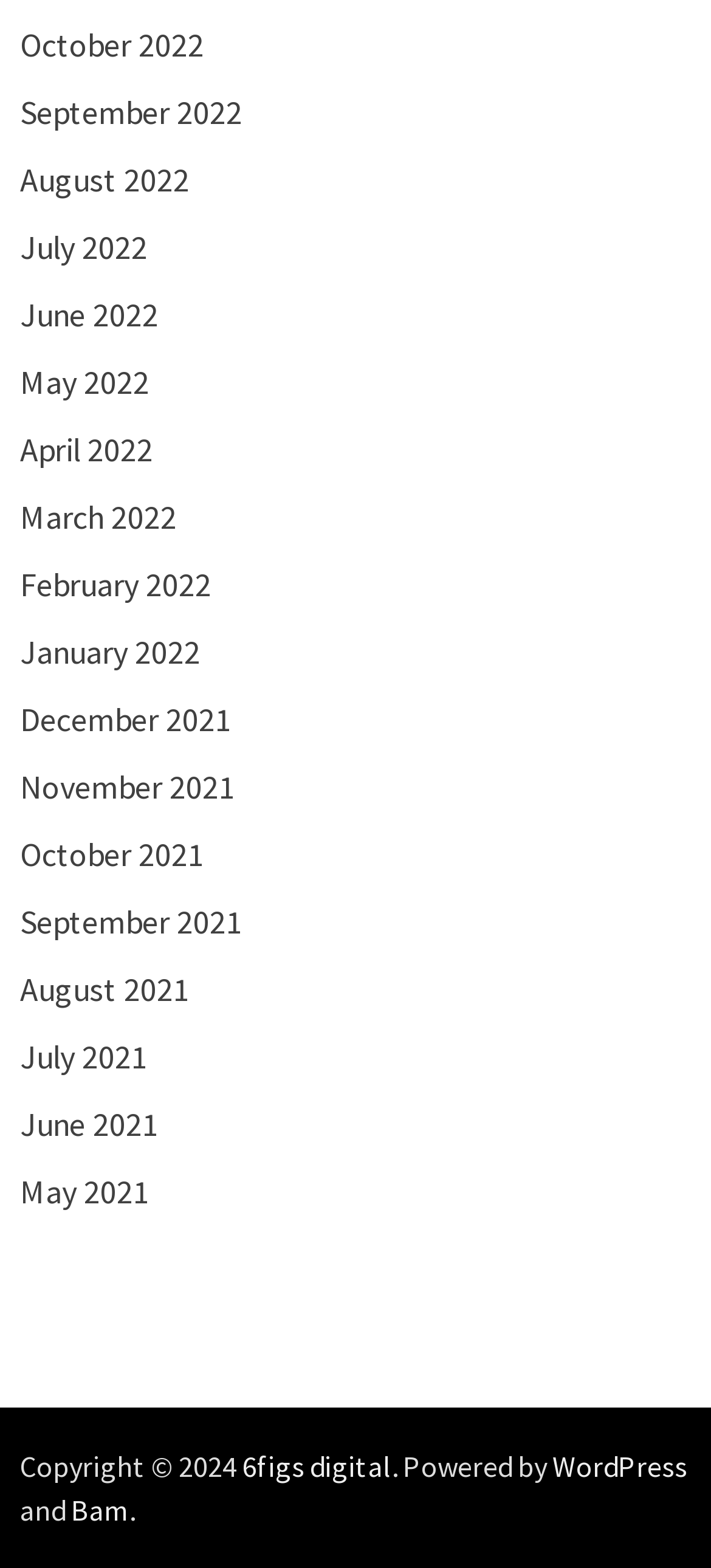Please locate the UI element described by "May 2022" and provide its bounding box coordinates.

[0.029, 0.23, 0.211, 0.257]